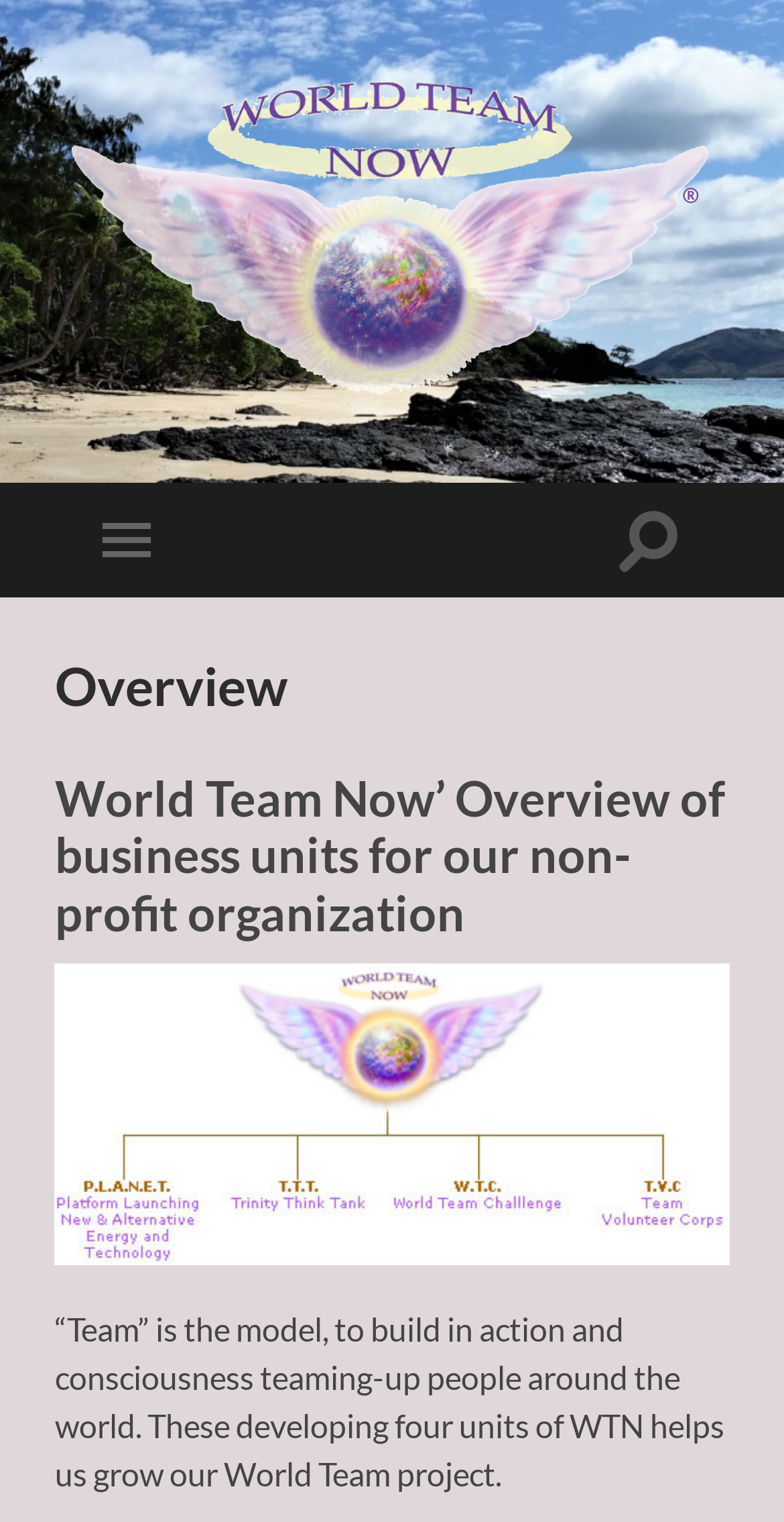Please provide a brief answer to the question using only one word or phrase: 
What is the concept of 'Team' in this organization?

To build in action and consciousness